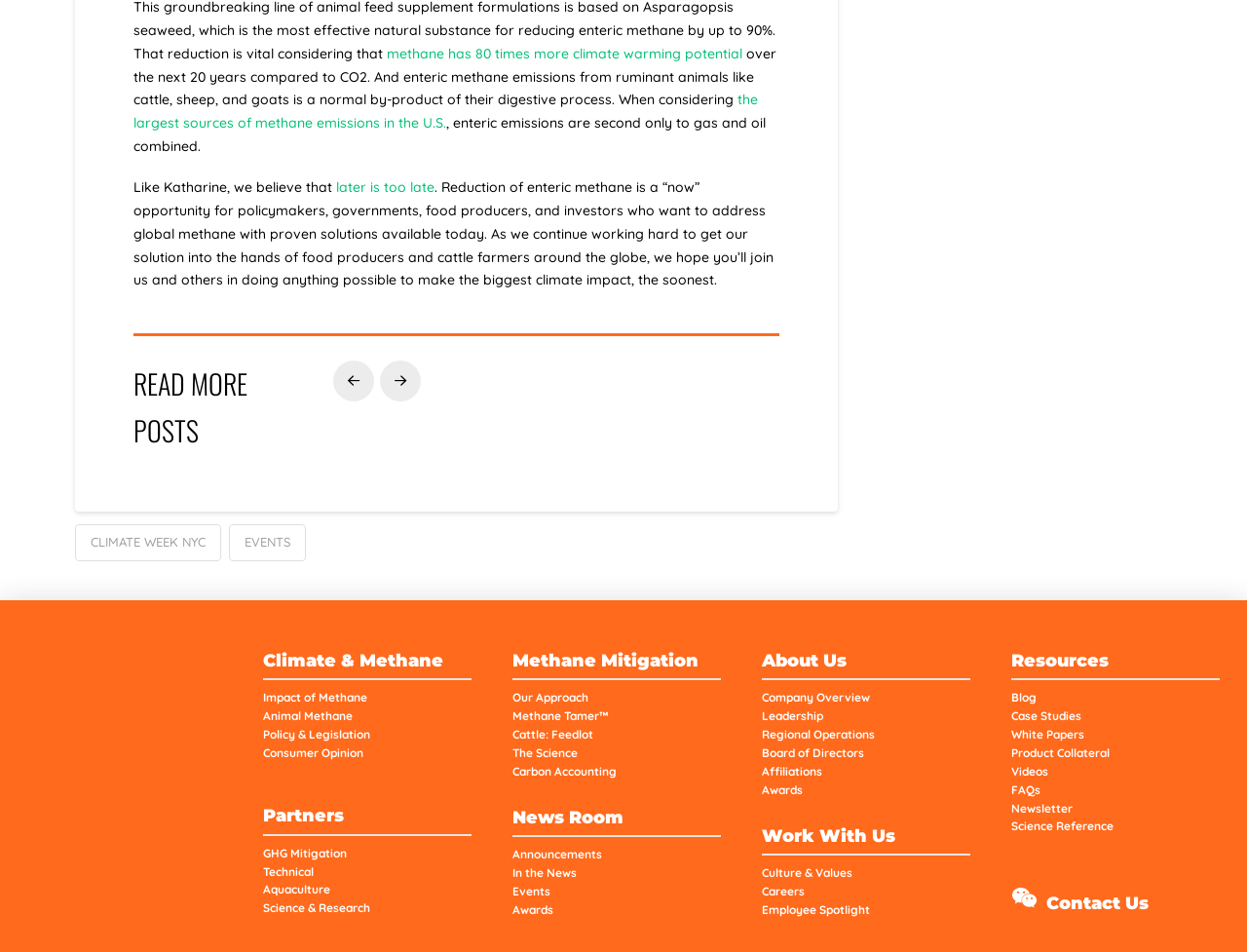Please identify the bounding box coordinates of the area that needs to be clicked to follow this instruction: "Get the latest news and announcements".

[0.411, 0.888, 0.578, 0.907]